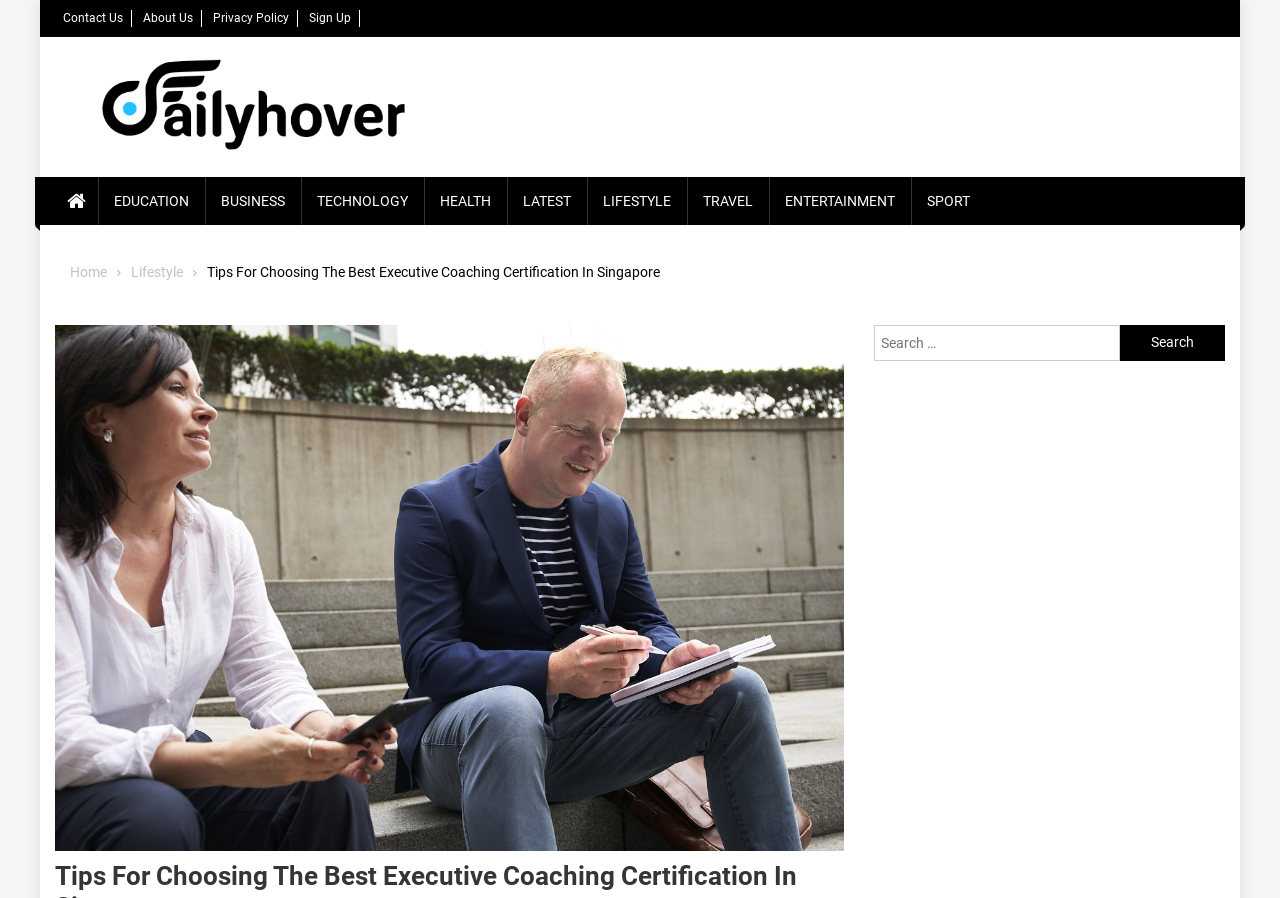How many links are in the breadcrumbs navigation?
Using the image, respond with a single word or phrase.

3